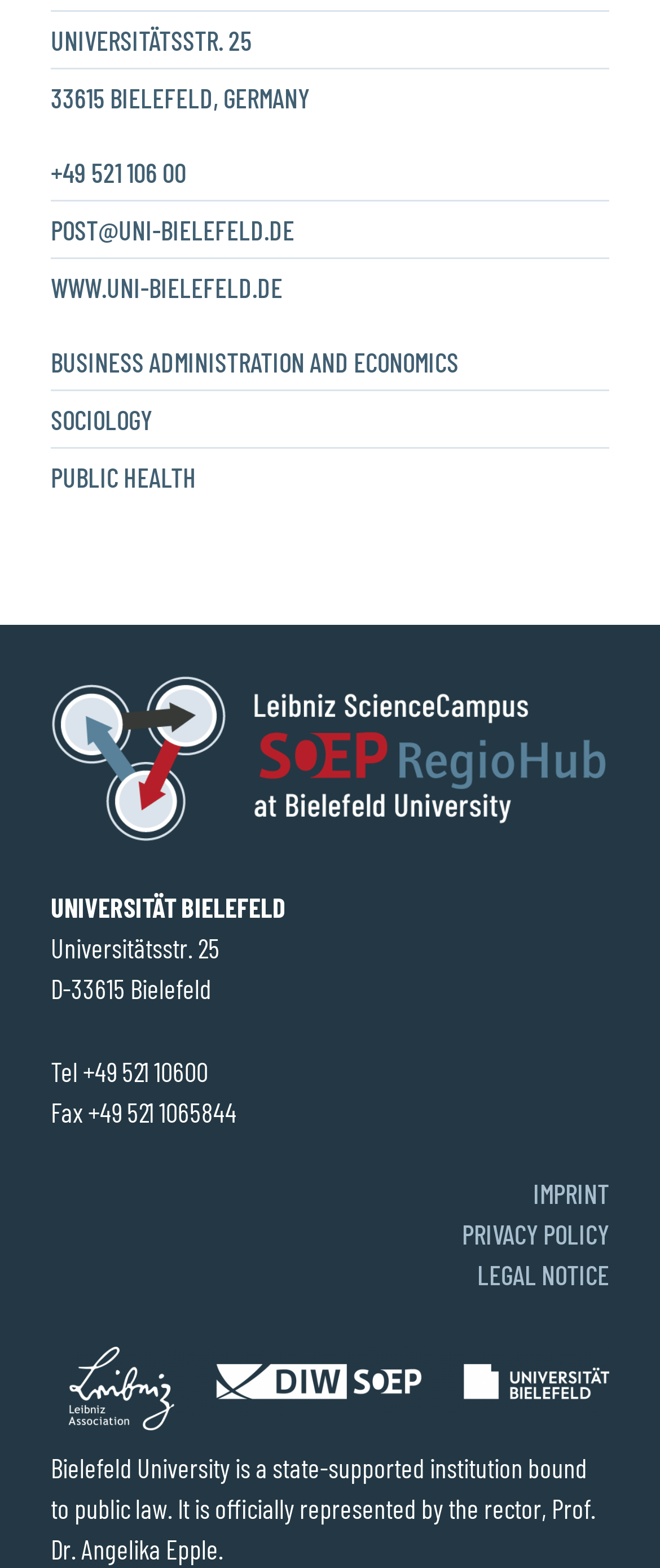Identify the bounding box coordinates of the element to click to follow this instruction: 'access business administration and economics page'. Ensure the coordinates are four float values between 0 and 1, provided as [left, top, right, bottom].

[0.077, 0.218, 0.923, 0.244]